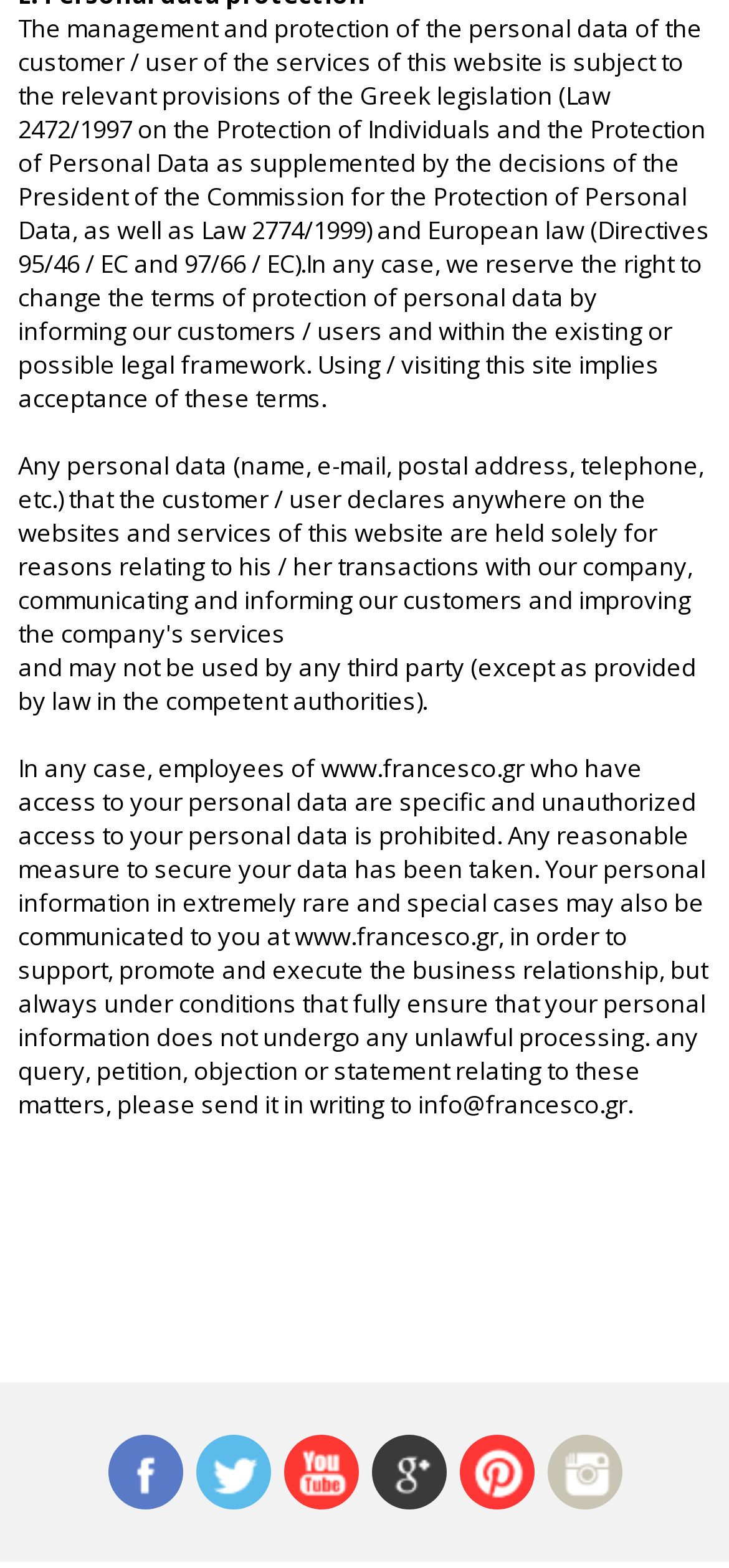Please specify the bounding box coordinates of the area that should be clicked to accomplish the following instruction: "view Mai 2023". The coordinates should consist of four float numbers between 0 and 1, i.e., [left, top, right, bottom].

None